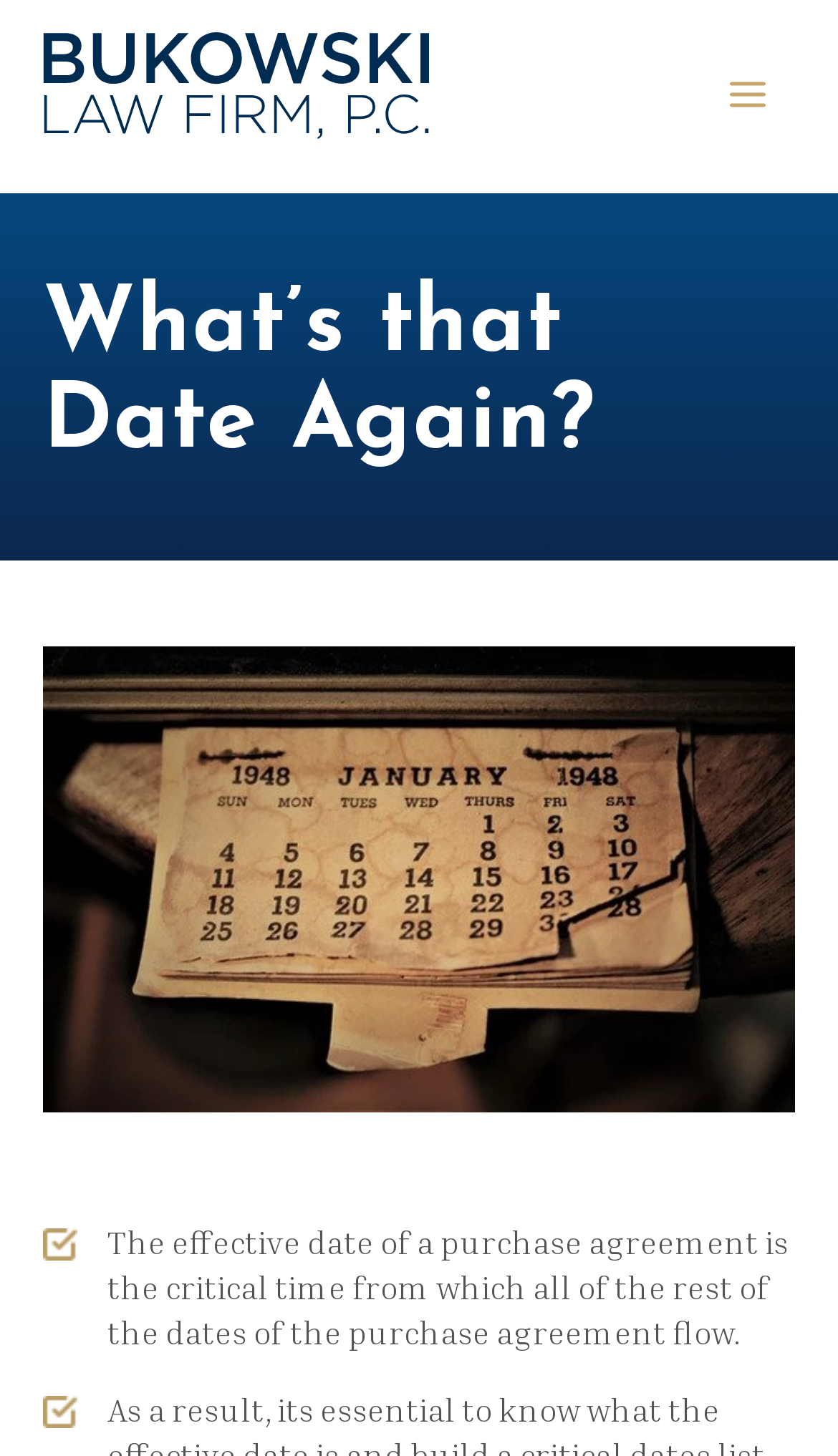What is the main topic of the webpage?
Look at the image and answer the question using a single word or phrase.

Remembering dates